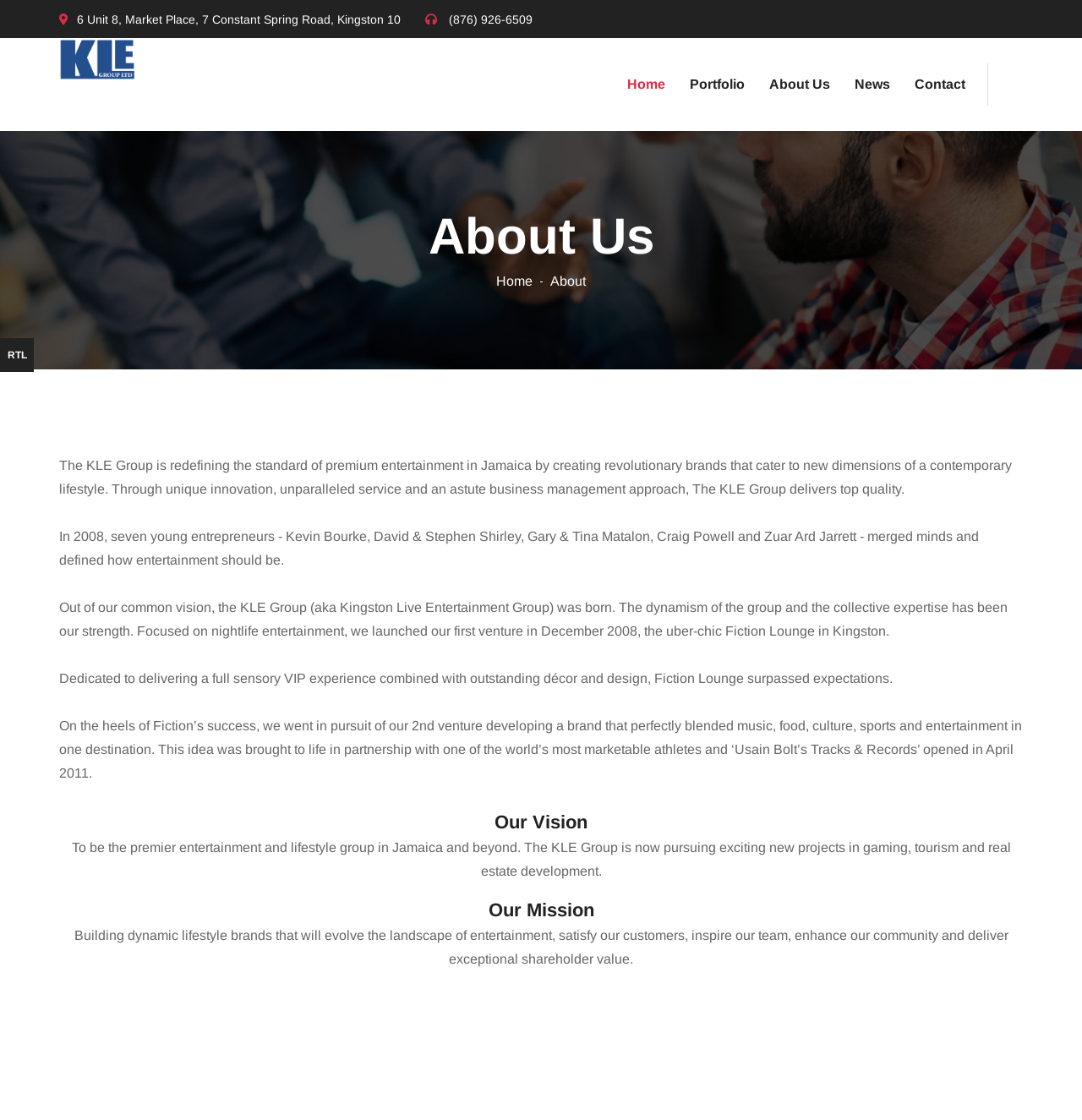Please identify the bounding box coordinates of the clickable area that will allow you to execute the instruction: "Call the phone number".

[0.415, 0.011, 0.492, 0.023]